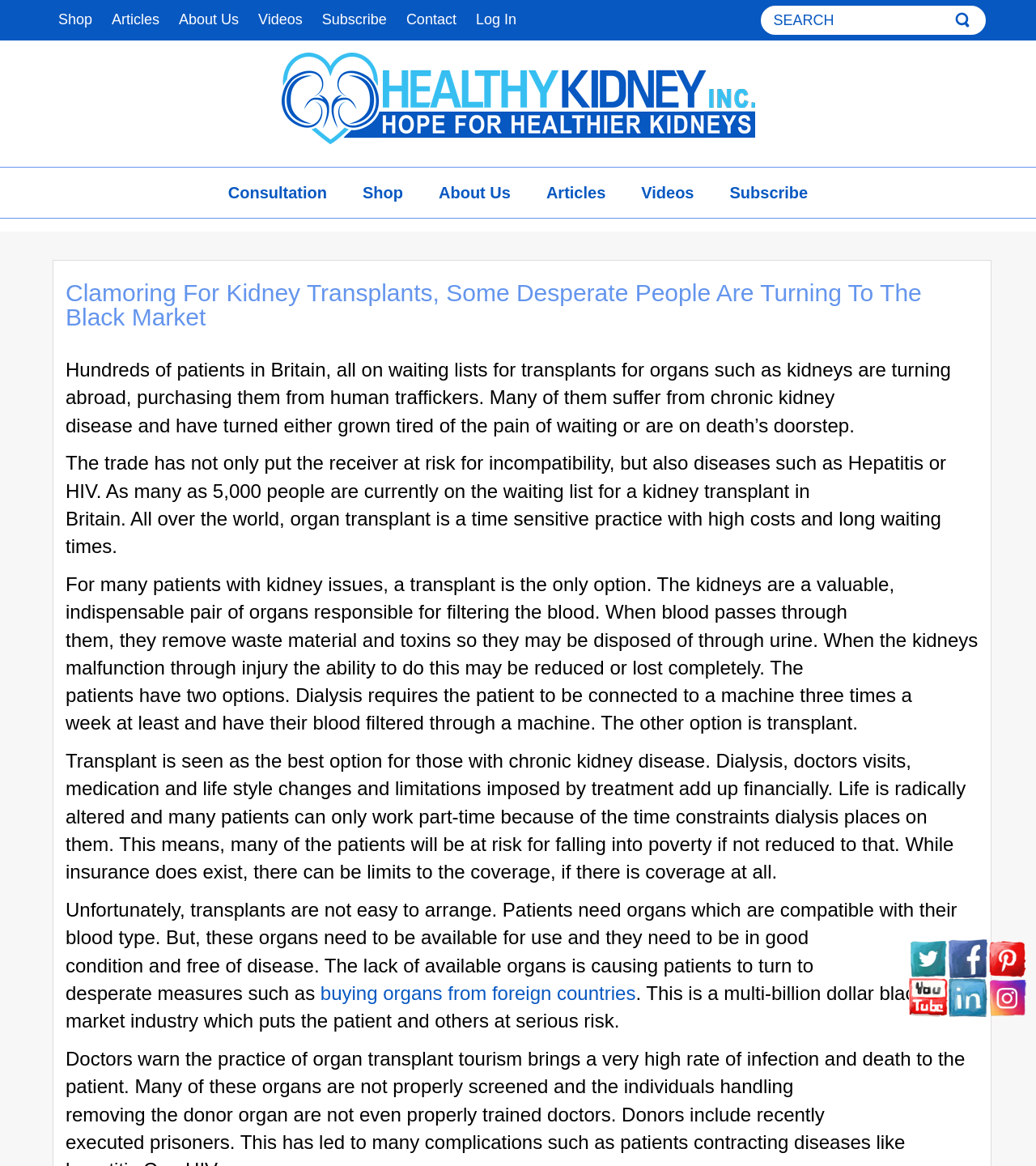Locate the bounding box of the UI element based on this description: "buying organs from foreign countries". Provide four float numbers between 0 and 1 as [left, top, right, bottom].

[0.309, 0.842, 0.614, 0.861]